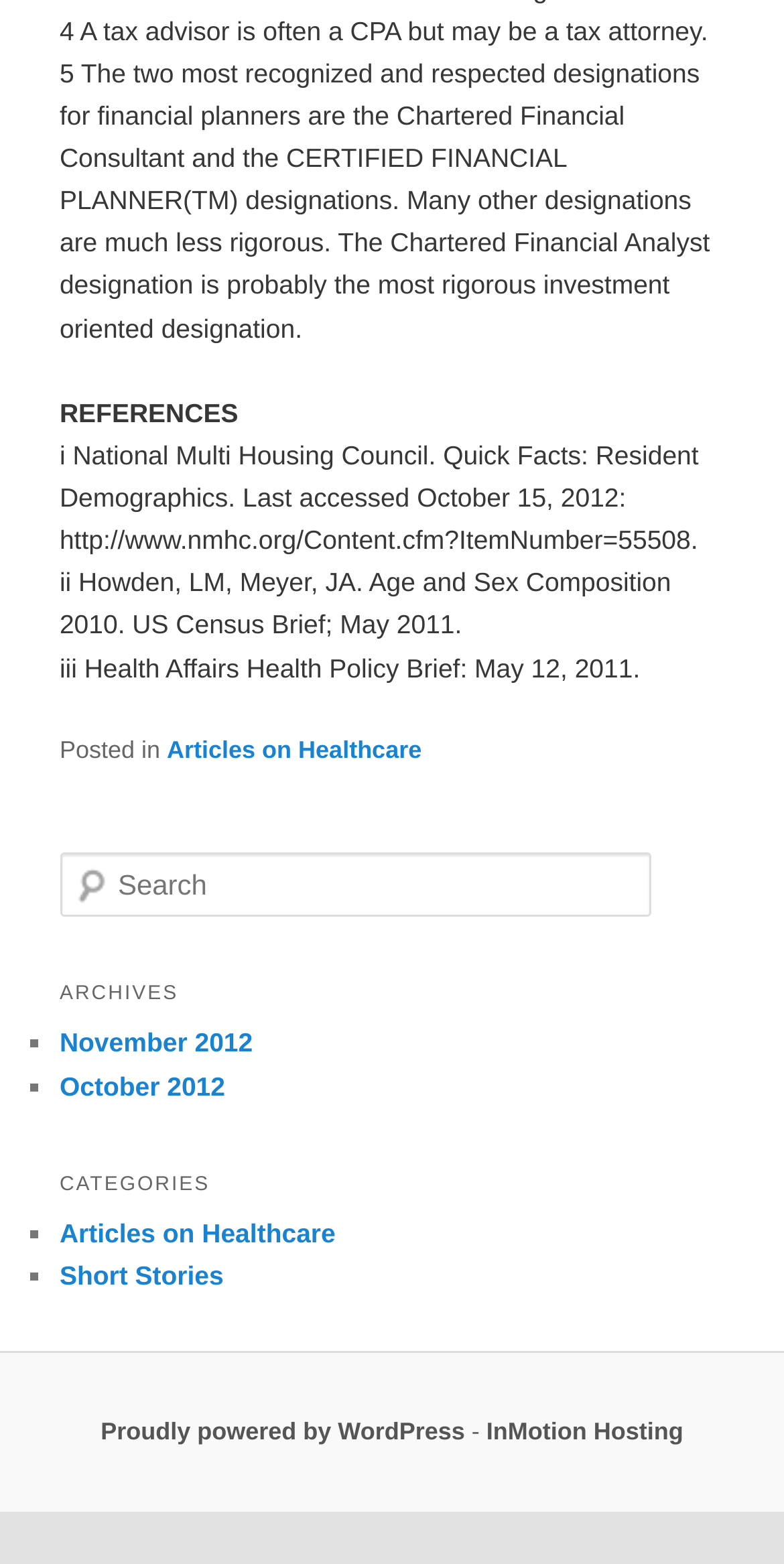Identify the bounding box coordinates for the region of the element that should be clicked to carry out the instruction: "Search for articles". The bounding box coordinates should be four float numbers between 0 and 1, i.e., [left, top, right, bottom].

[0.076, 0.545, 0.832, 0.586]